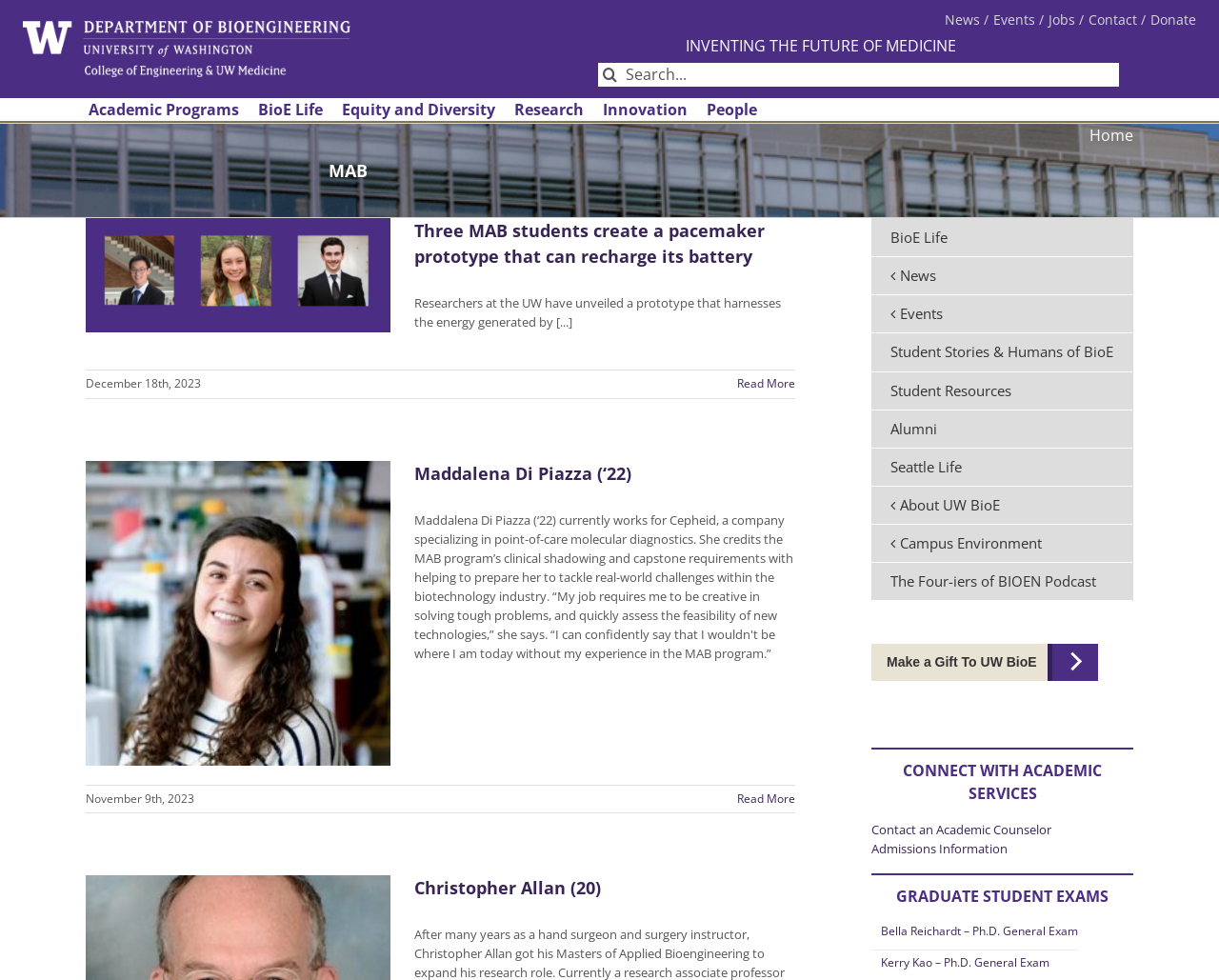Provide a comprehensive description of the webpage.

The webpage is about the University of Washington's Bioengineering department, with the title "MAB | UW Bioengineering" at the top. On the top-left corner, there is a logo of UW Bioengineering. 

Below the title, there is a navigation menu with links to "News", "Events", "Jobs", "Contact", and "Donate". 

To the right of the navigation menu, there is a search bar with a search button and a placeholder text "Search for:". 

Below the search bar, there is a heading "INVENTING THE FUTURE OF MEDICINE" in a prominent font size. 

On the left side of the page, there is another navigation menu with links to "Academic Programs", "BioE Life", "Equity and Diversity", "Research", "Innovation", and "People". 

In the main content area, there are two articles with images, headings, and links to read more. The first article is about three MAB students creating a pacemaker prototype that can recharge its battery, and the second article is about Maddalena Di Piazza, a UW BioE alumnus. 

Below the articles, there are links to "BioE Life", "News", "Events", "Student Stories & Humans of BioE", "Student Resources", "Alumni", "Seattle Life", "About UW BioE", "Campus Environment", and "The Four-iers of BIOEN Podcast". 

Further down, there is a call-to-action button "Make a Gift To UW BioE" and two headings "CONNECT WITH ACADEMIC SERVICES" and "GRADUATE STUDENT EXAMS" with links to related pages.